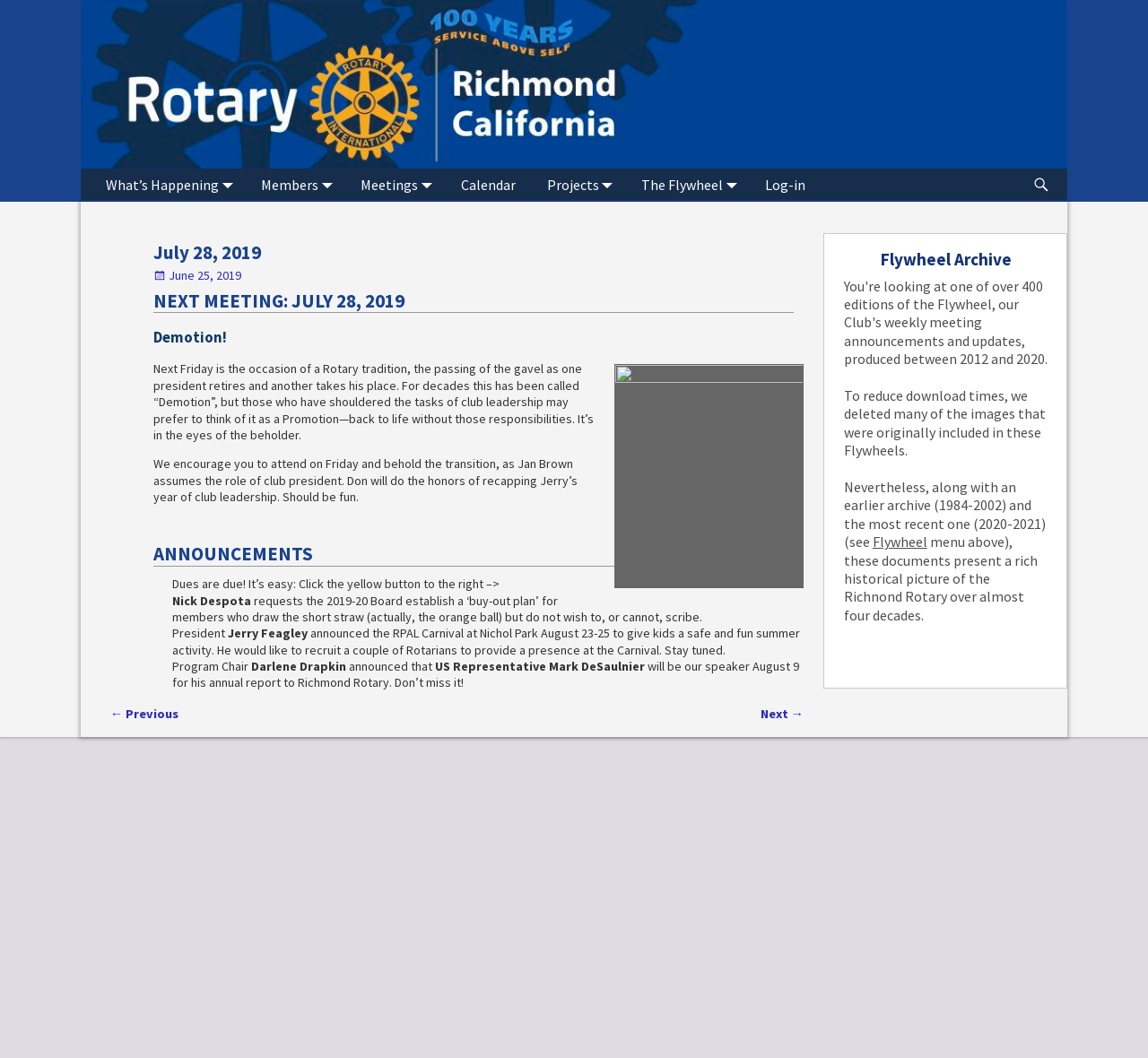Who is the current president?
Please give a detailed and elaborate answer to the question based on the image.

I found the answer by reading the announcements section, where it says 'President Jerry Feagley announced...'.